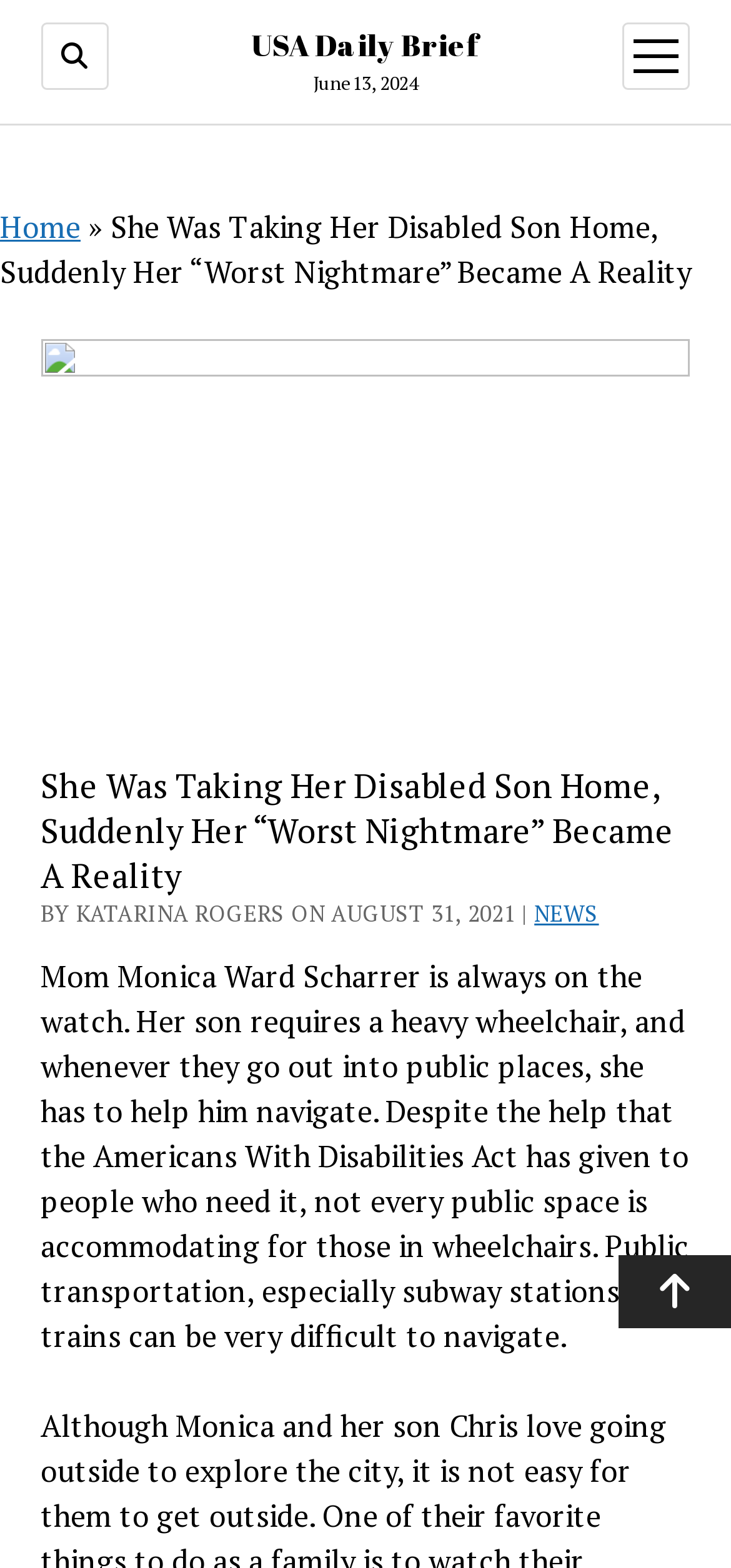What is the son's requirement in public places?
Based on the visual information, provide a detailed and comprehensive answer.

I found the son's requirement by looking at the static text element with the content 'Her son requires a heavy wheelchair, and whenever they go out into public places, she has to help him navigate.' which is located in the main content of the article.